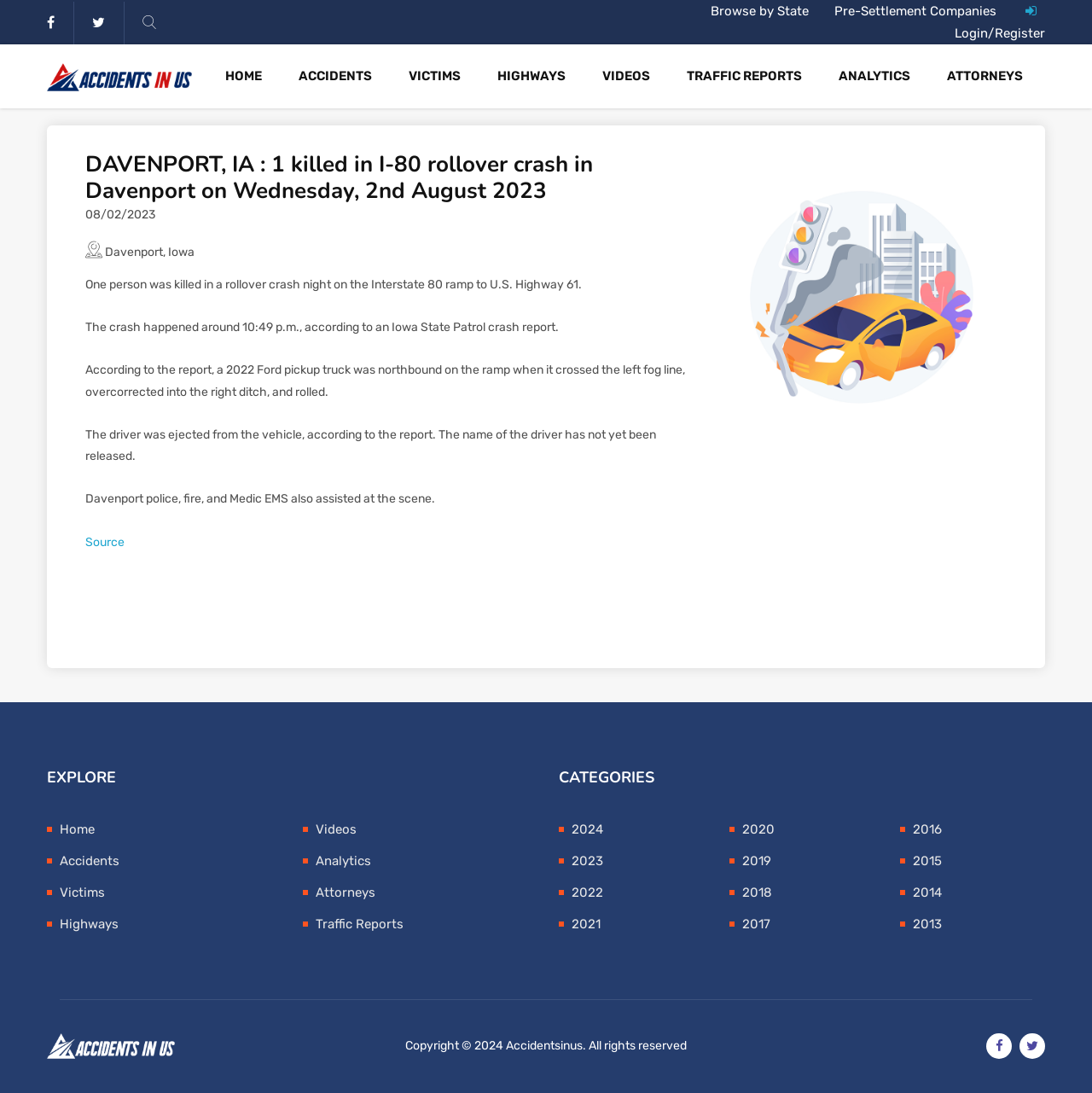Using the provided description About Us, find the bounding box coordinates for the UI element. Provide the coordinates in (top-left x, top-left y, bottom-right x, bottom-right y) format, ensuring all values are between 0 and 1.

None